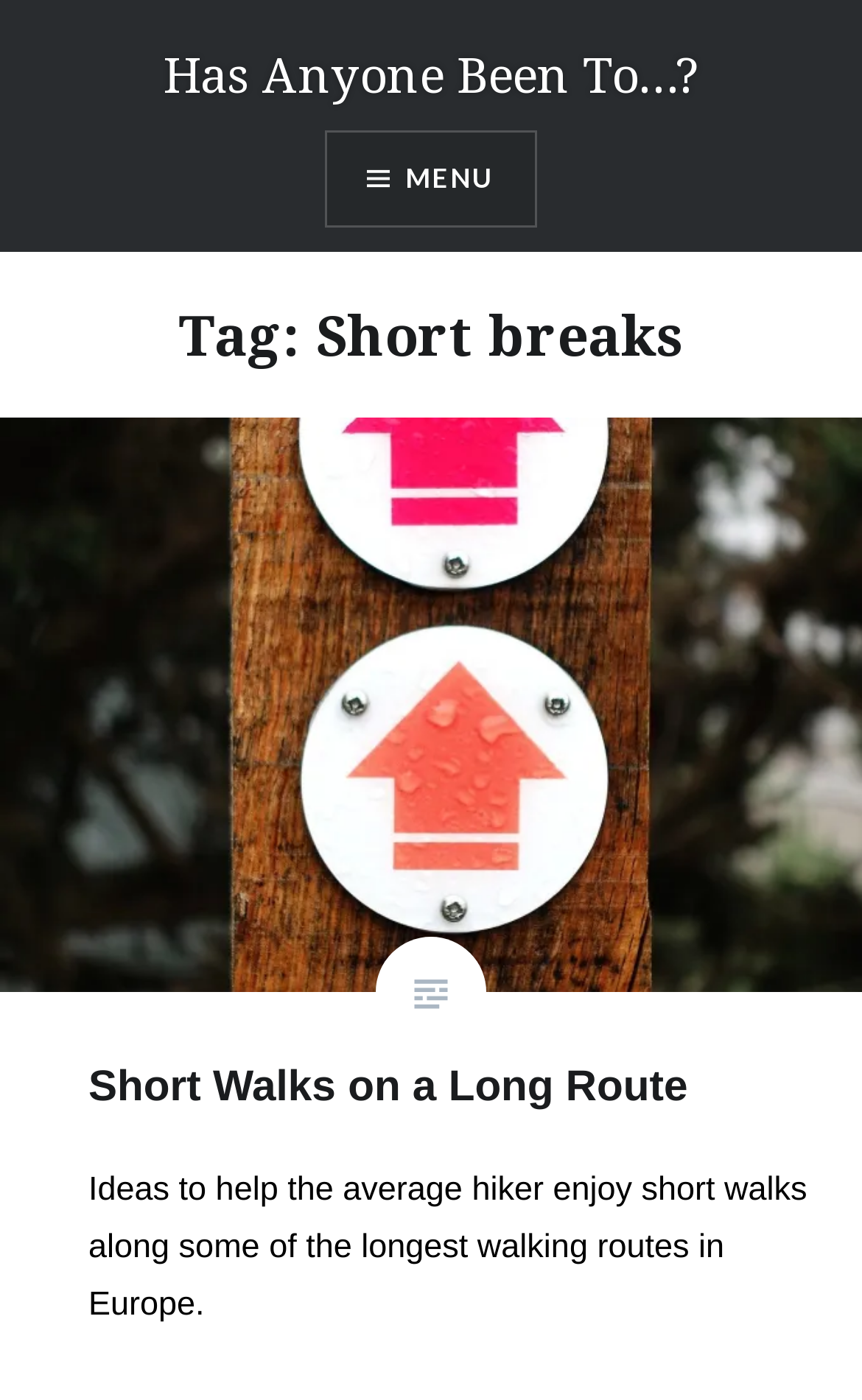Identify the text that serves as the heading for the webpage and generate it.

Has Anyone Been To…?